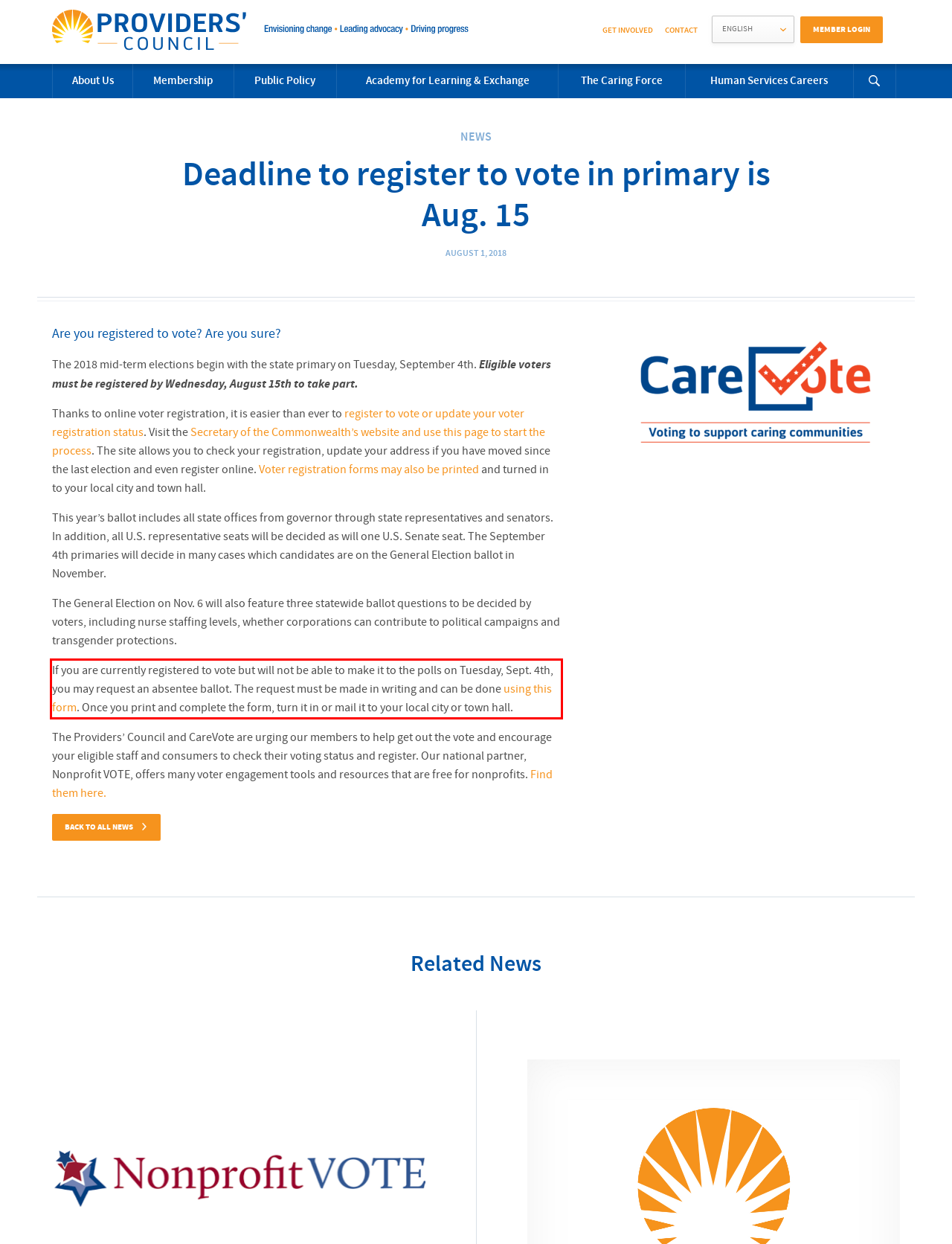Please extract the text content from the UI element enclosed by the red rectangle in the screenshot.

If you are currently registered to vote but will not be able to make it to the polls on Tuesday, Sept. 4th, you may request an absentee ballot. The request must be made in writing and can be done using this form. Once you print and complete the form, turn it in or mail it to your local city or town hall.